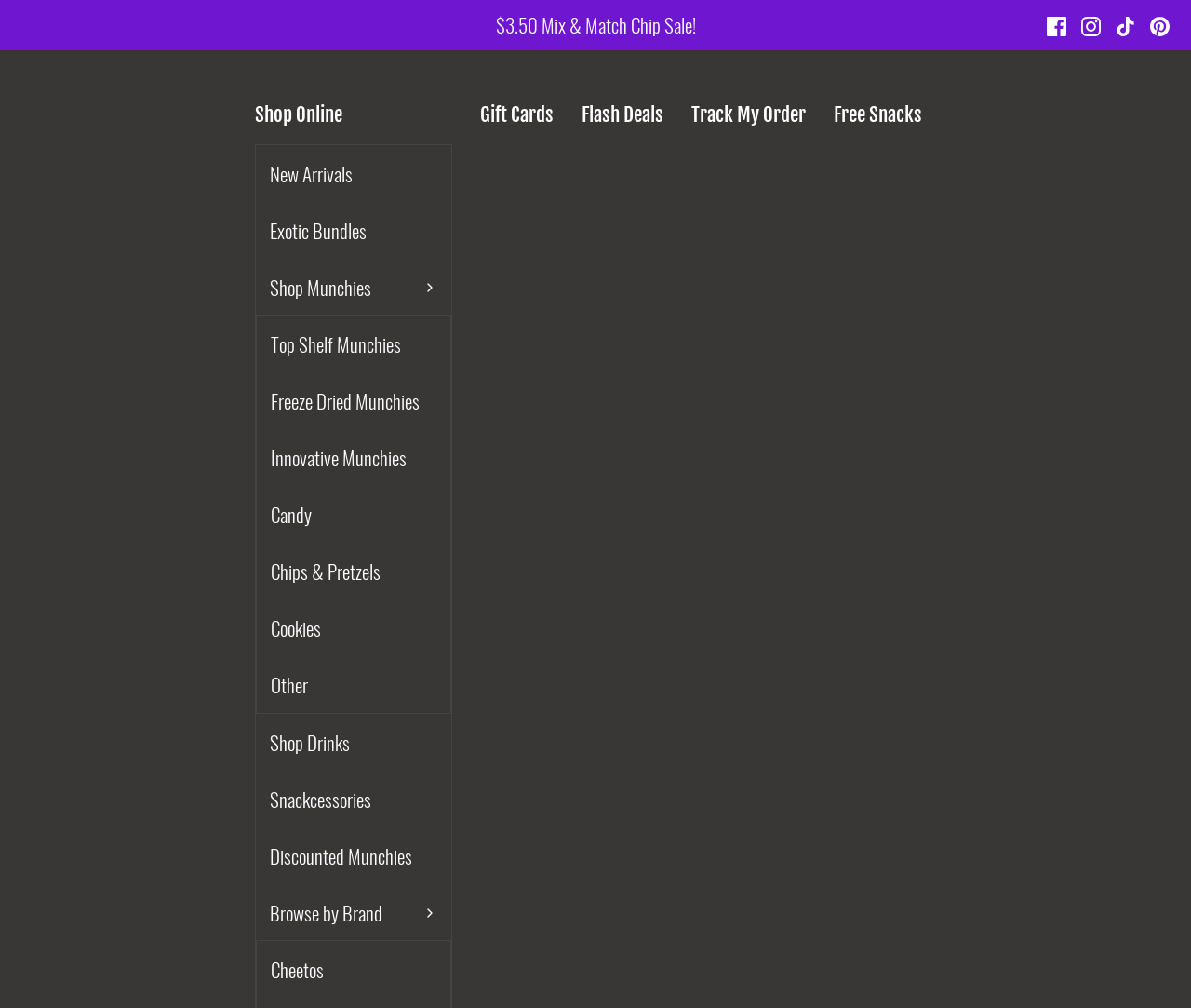Identify the bounding box coordinates of the clickable region necessary to fulfill the following instruction: "Browse Exotic Bundles". The bounding box coordinates should be four float numbers between 0 and 1, i.e., [left, top, right, bottom].

[0.215, 0.201, 0.379, 0.257]